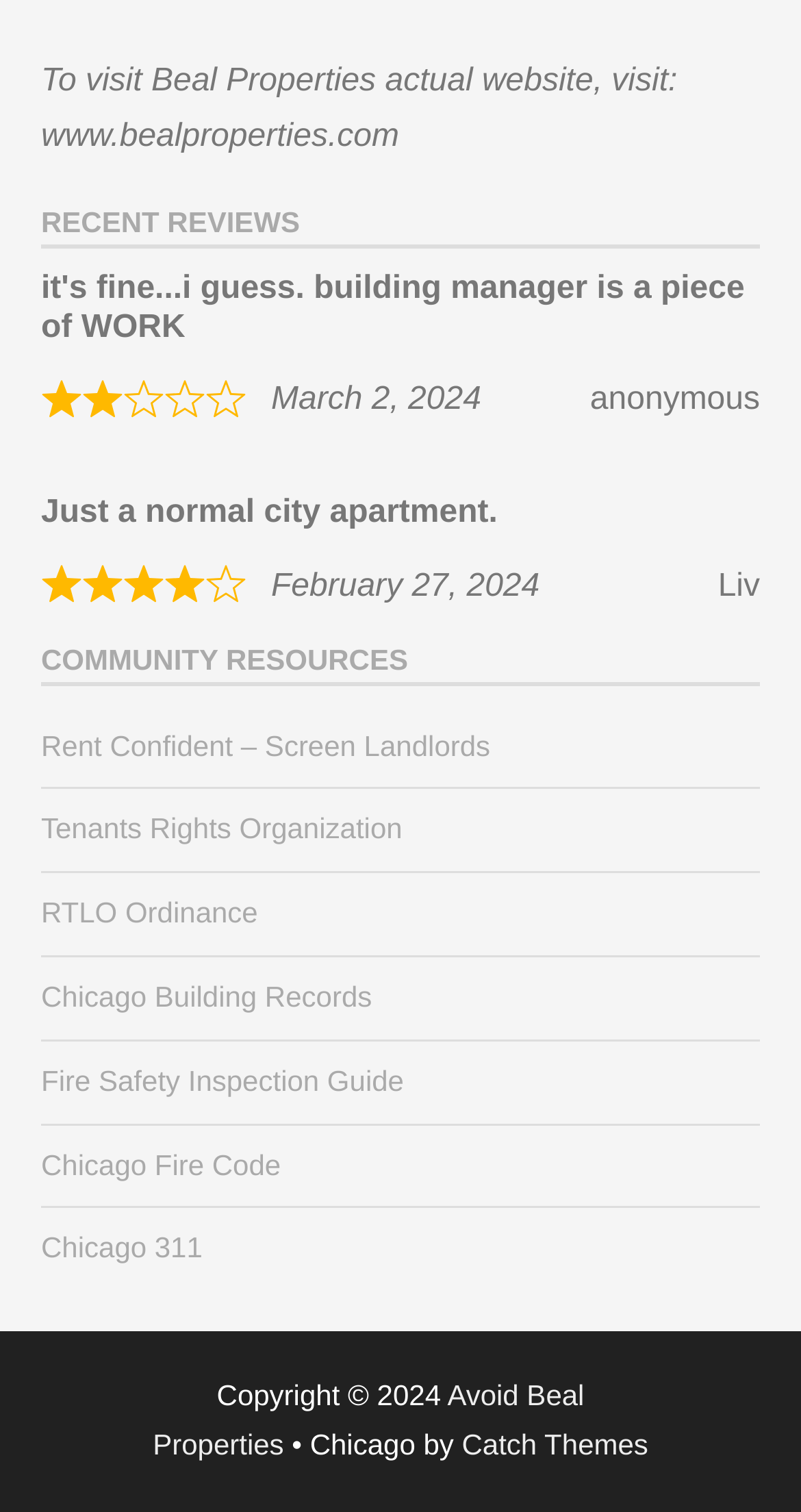What is the copyright year of the website? Look at the image and give a one-word or short phrase answer.

2024